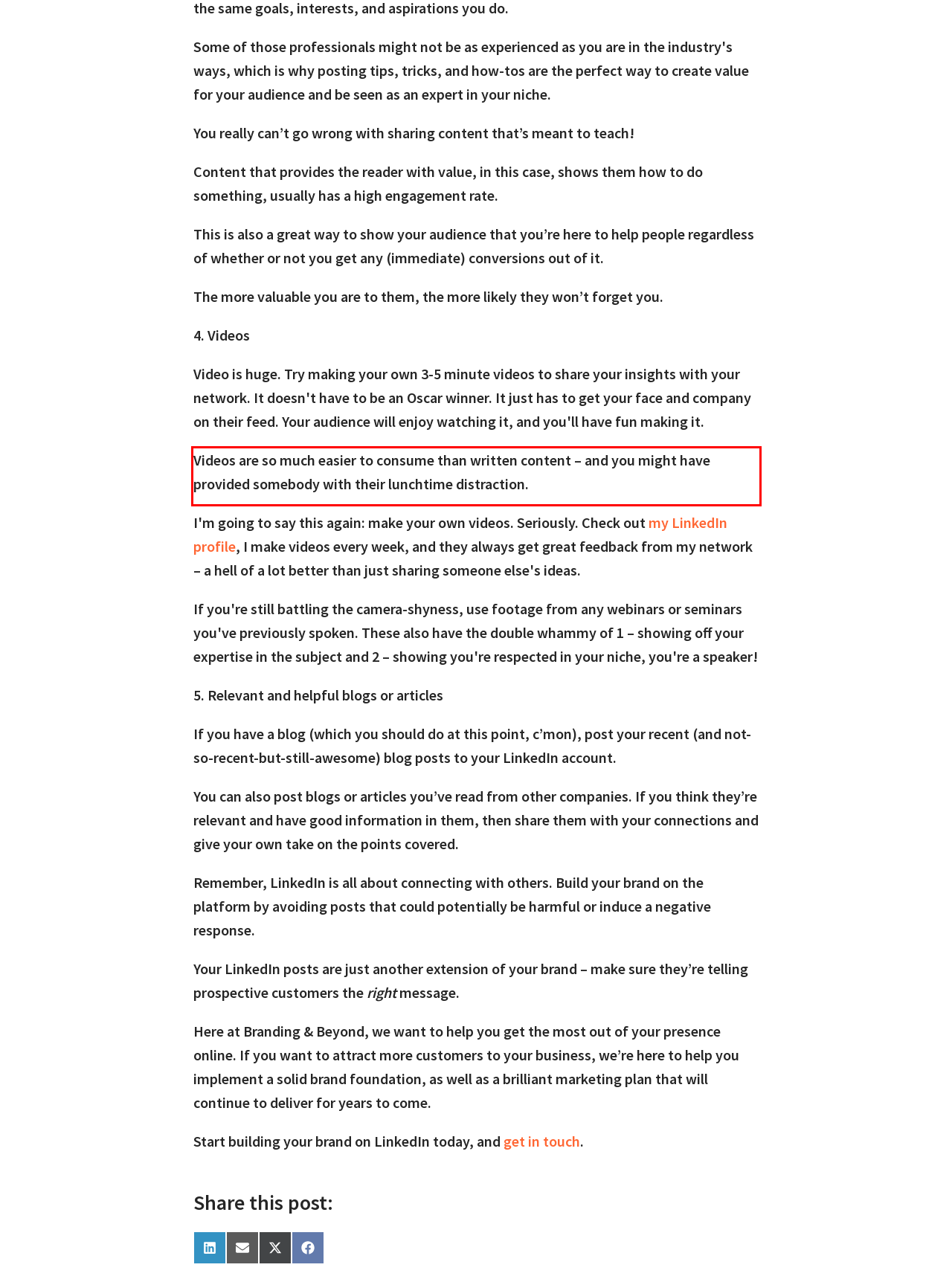By examining the provided screenshot of a webpage, recognize the text within the red bounding box and generate its text content.

Videos are so much easier to consume than written content – and you might have provided somebody with their lunchtime distraction.